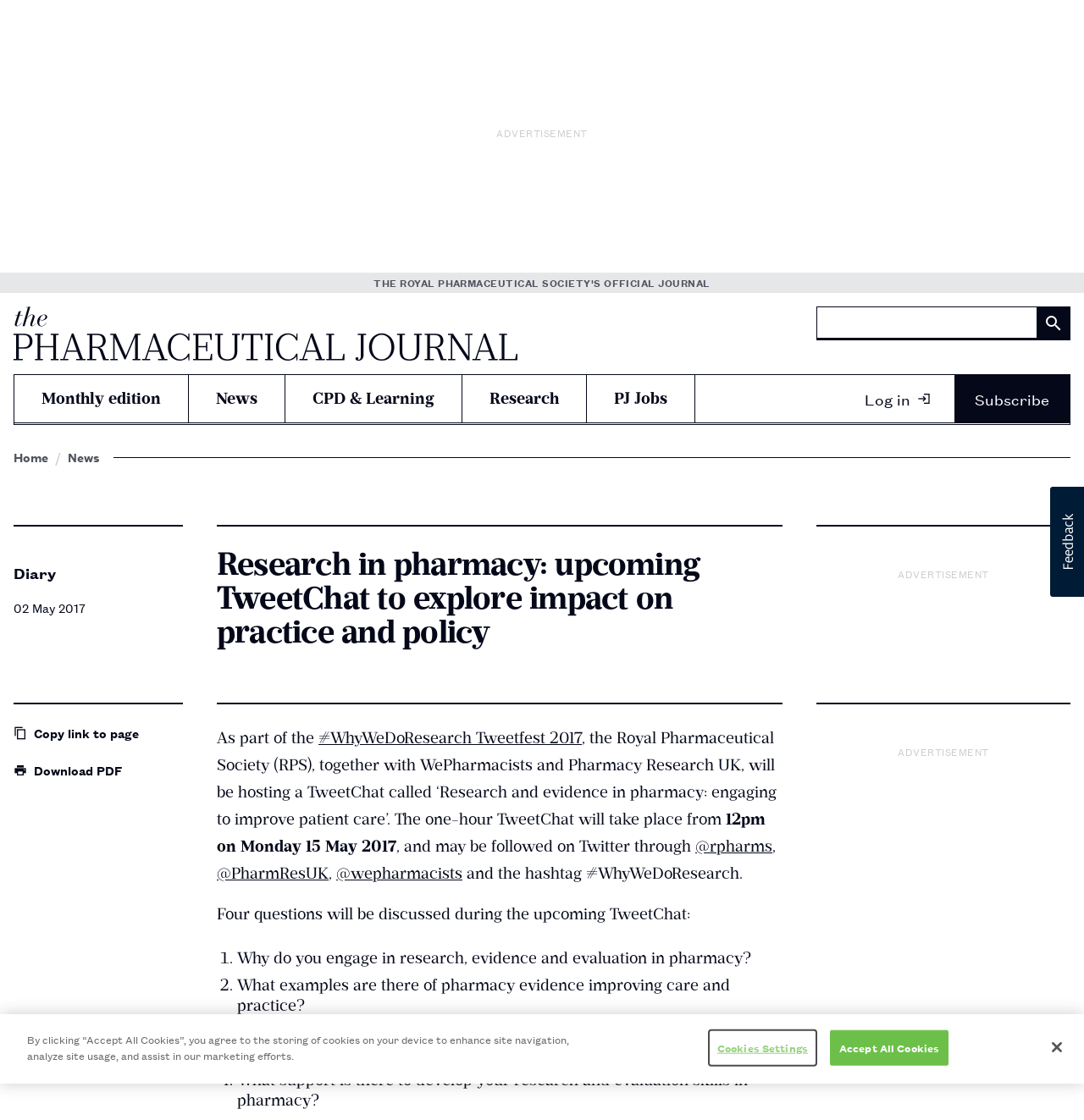Answer in one word or a short phrase: 
What is the date of the TweetChat event?

15 May 2017